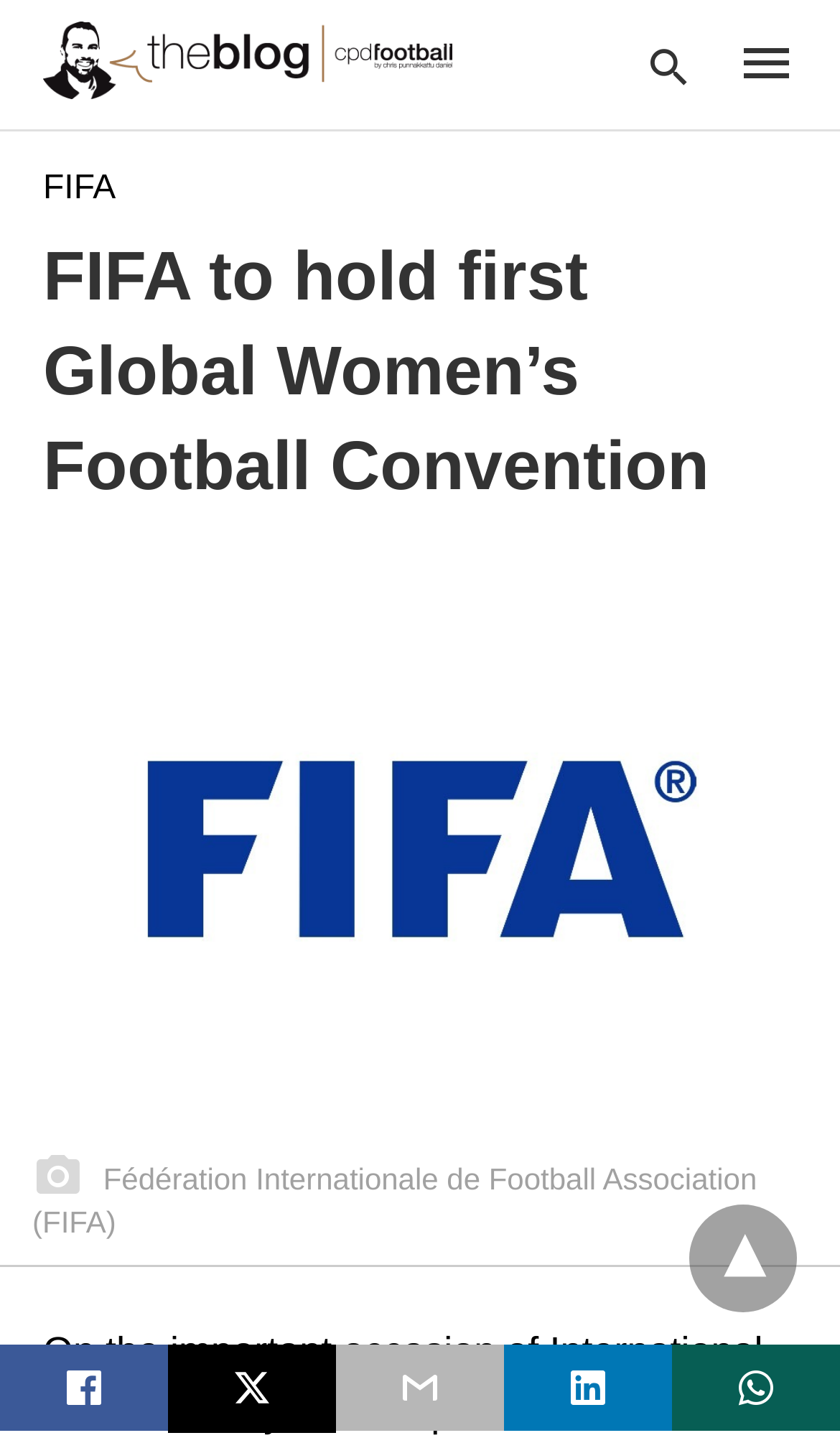Please respond to the question with a concise word or phrase:
What is the main topic of the webpage?

Global Women’s Football Convention